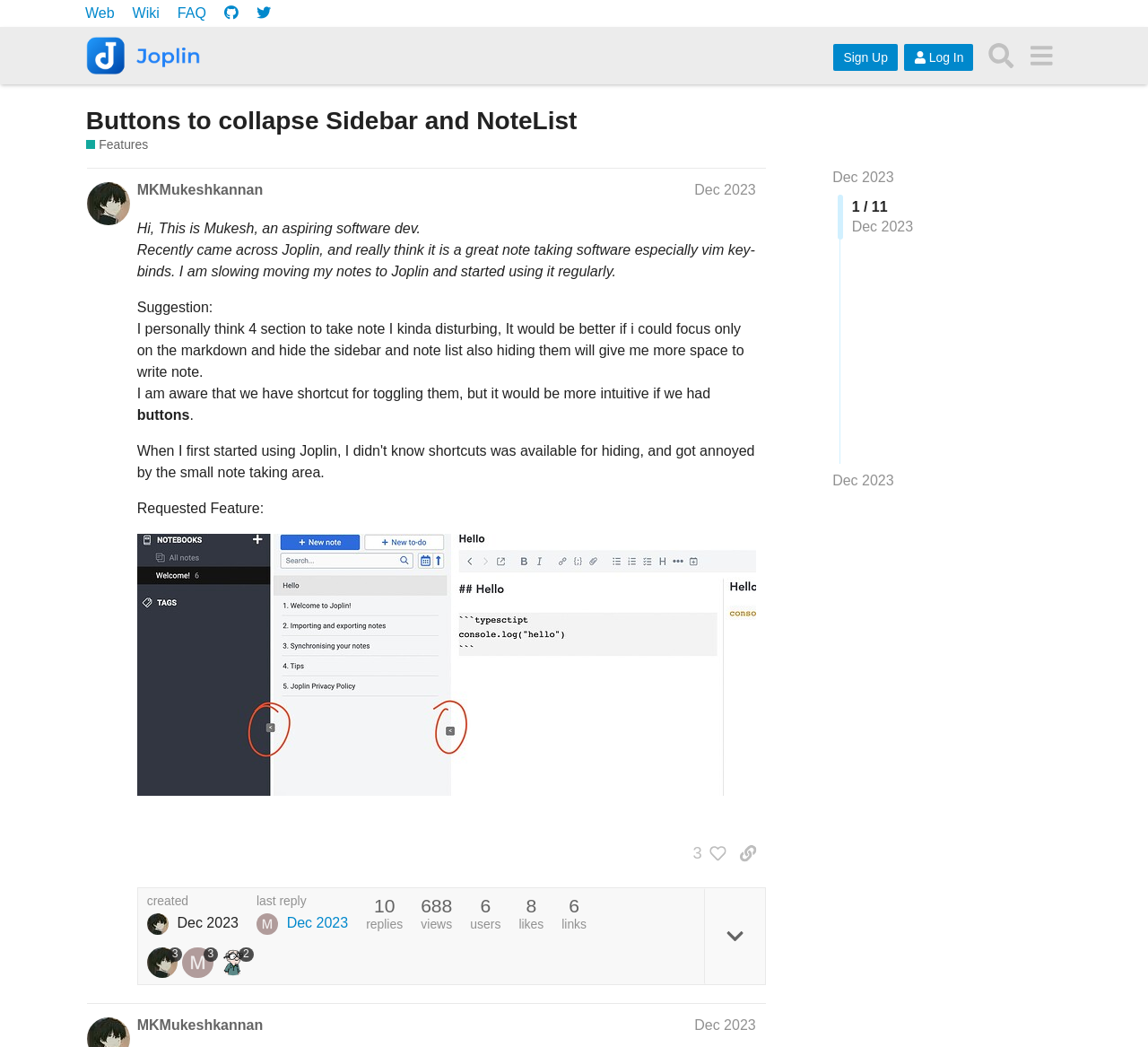Please pinpoint the bounding box coordinates for the region I should click to adhere to this instruction: "Search in the forum".

[0.854, 0.034, 0.89, 0.073]